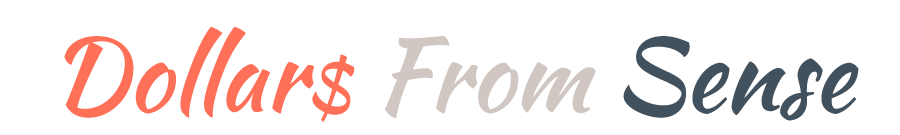Generate a detailed caption that encompasses all aspects of the image.

The image features the stylized logo of "Dollars From Sense," a blog dedicated to personal finance and practical money management advice. The logo showcases a blend of vibrant coral and elegant dark gray lettering, emphasizing the theme of sound financial practices. Its engaging design reflects the blog's mission to help readers save money and live their best lives, resonating with the informative and appealing aesthetic of the content presented on the platform. This logo serves as a welcoming visual identity for the blog, enhancing its presence in the personal finance space.